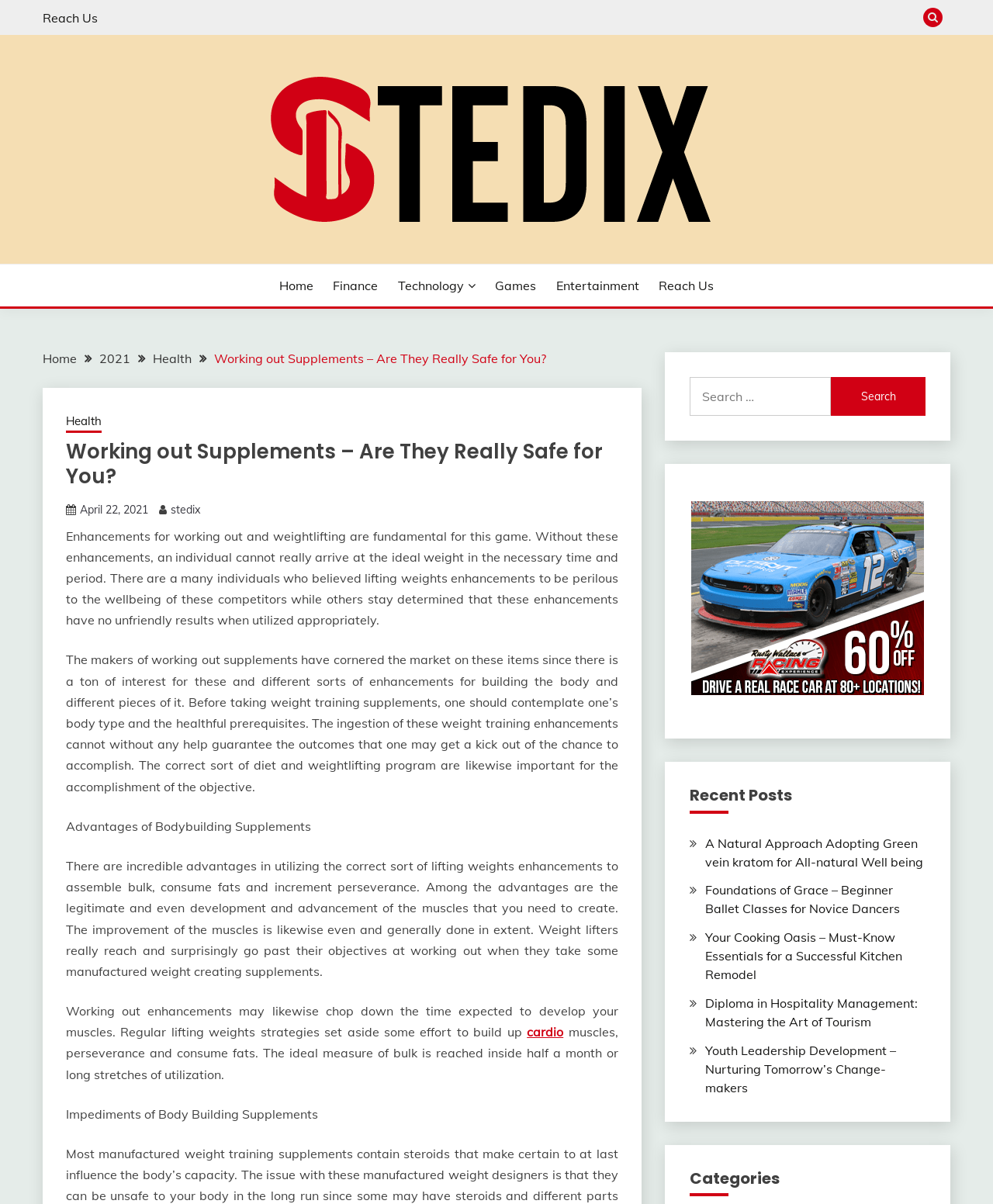Determine the bounding box coordinates (top-left x, top-left y, bottom-right x, bottom-right y) of the UI element described in the following text: parent_node: Search for: value="Search"

[0.837, 0.313, 0.932, 0.345]